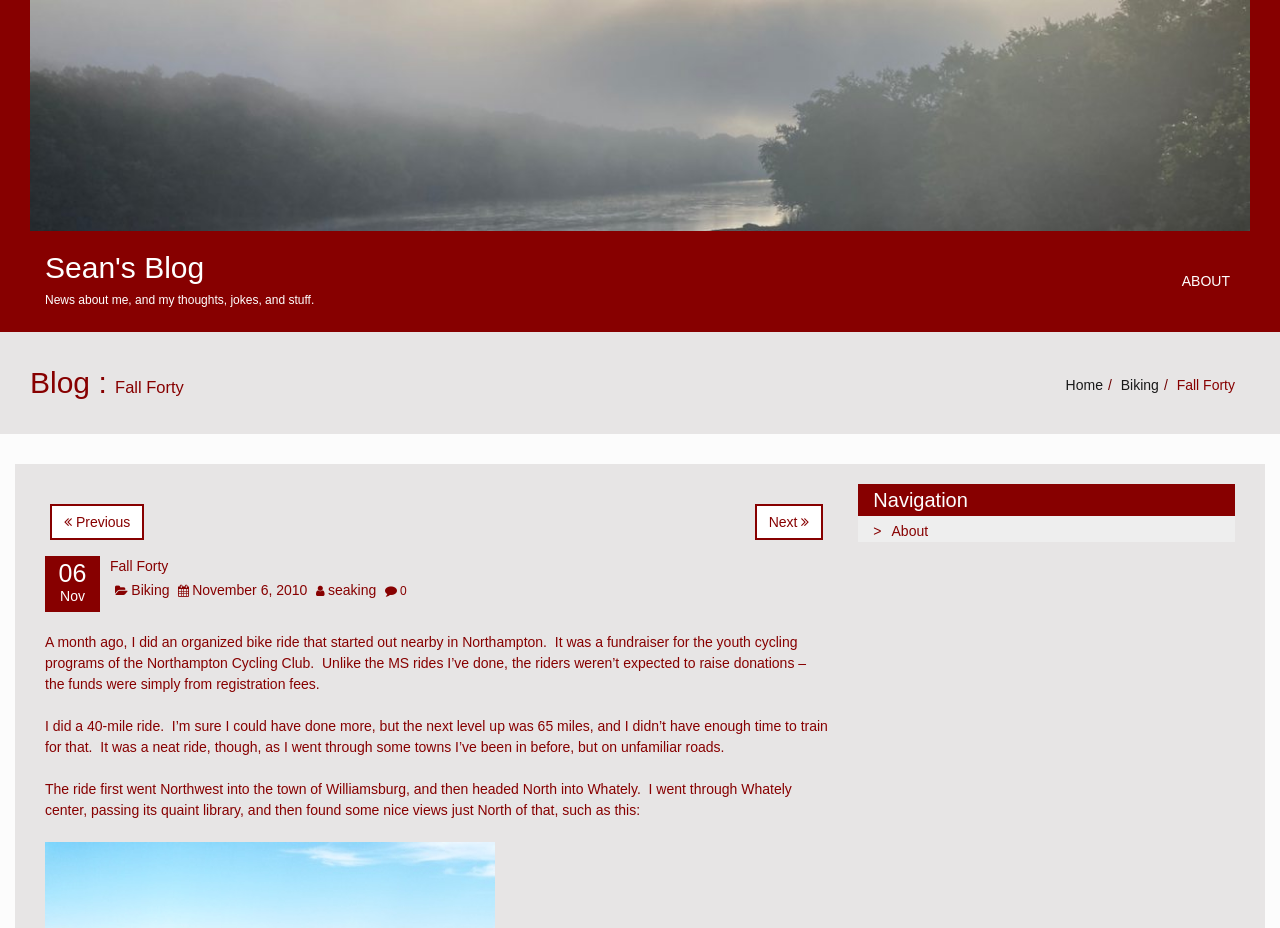Produce an extensive caption that describes everything on the webpage.

The webpage is a blog titled "Fall Forty – Sean's Blog" with a focus on the author's personal thoughts, jokes, and experiences. At the top left, there is a link to the blog's homepage, followed by a heading that reads "Sean's Blog" and a subheading that describes the blog's content. 

To the right of the blog title, there are links to other sections of the blog, including "ABOUT" and "Home". Below the blog title, there is a section that displays the blog's categories, including "Blog" and "Fall Forty". 

The main content of the webpage is a blog post titled "Fall Forty", which describes the author's experience participating in a 40-mile bike ride in Northampton. The post includes links to related topics, such as the "Northampton Cycling Club" and a "quaint library" in Whately. The text is divided into paragraphs, with the author describing the bike ride and the scenery they encountered.

At the bottom of the page, there are links to navigate to previous and next posts, as well as a section titled "Navigation" that provides links to other parts of the blog, including the "About" page.